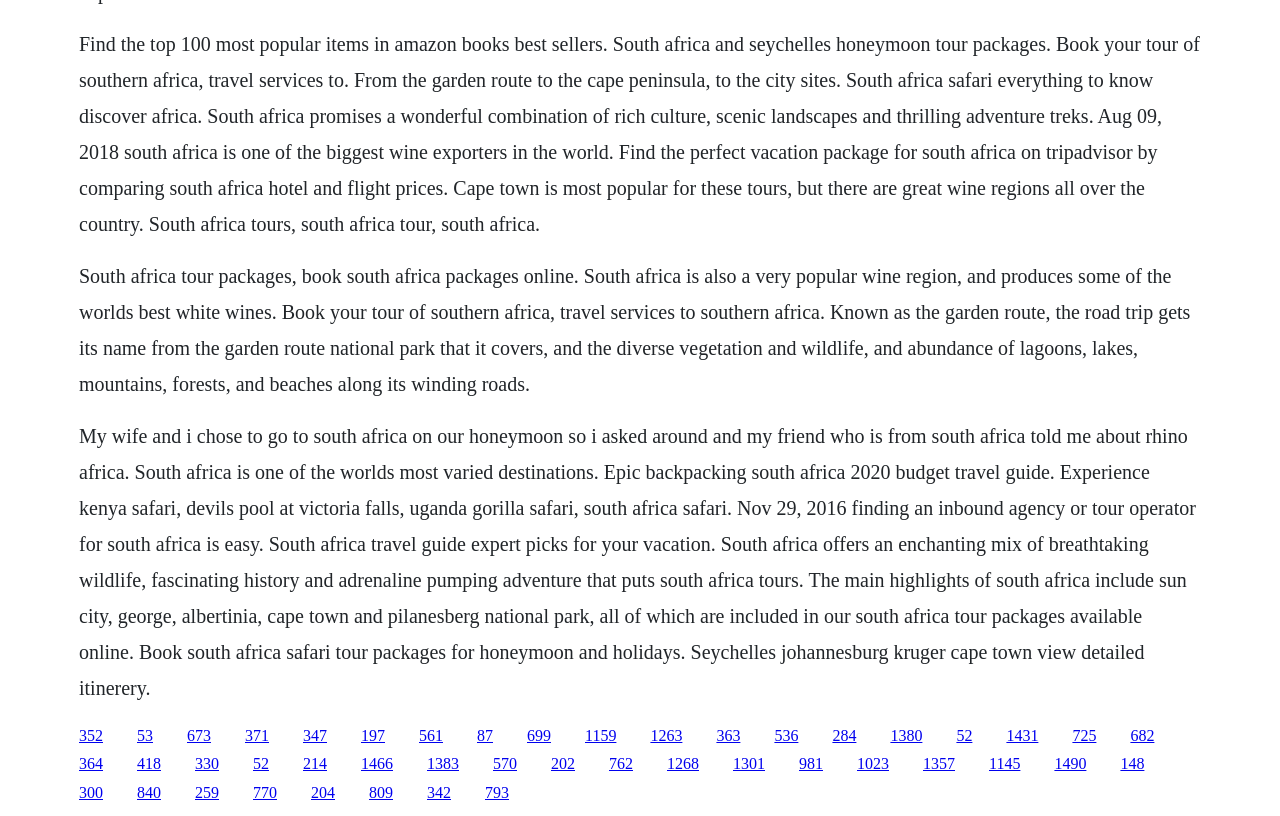Extract the bounding box for the UI element that matches this description: "1145".

[0.773, 0.926, 0.797, 0.947]